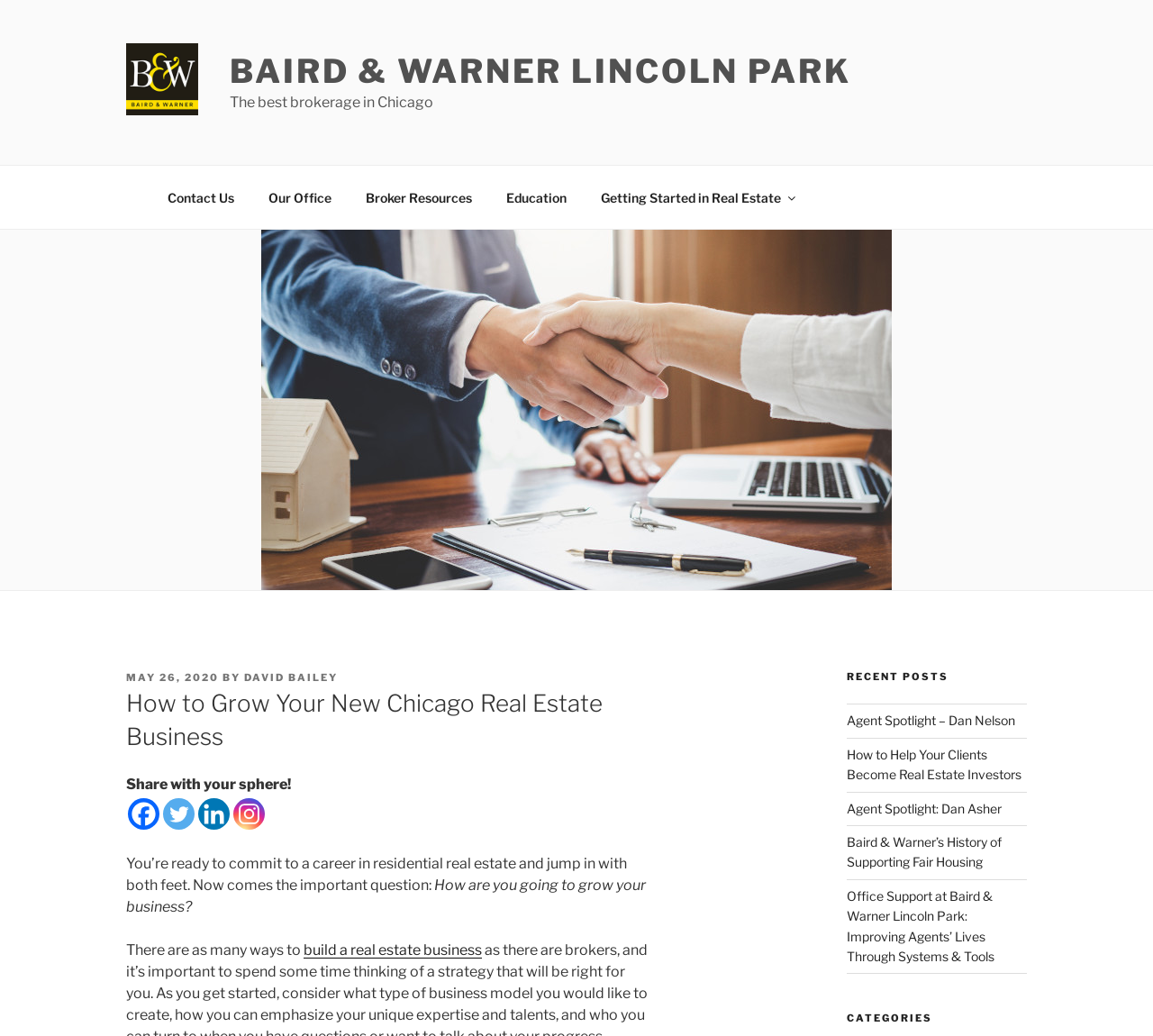Determine the bounding box coordinates for the HTML element mentioned in the following description: "Hempstead Civil Service Commission". The coordinates should be a list of four floats ranging from 0 to 1, represented as [left, top, right, bottom].

None